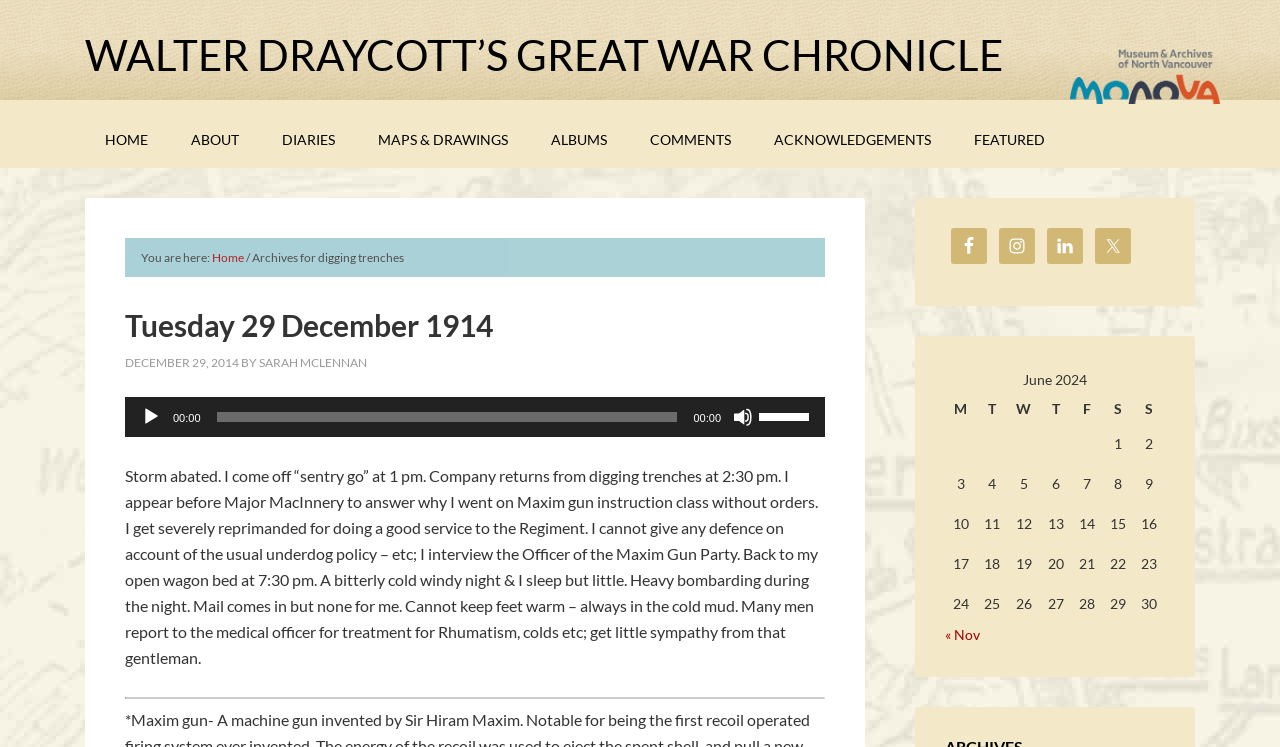Find the bounding box coordinates of the clickable area that will achieve the following instruction: "Click on the 'HOME' link".

[0.066, 0.148, 0.131, 0.225]